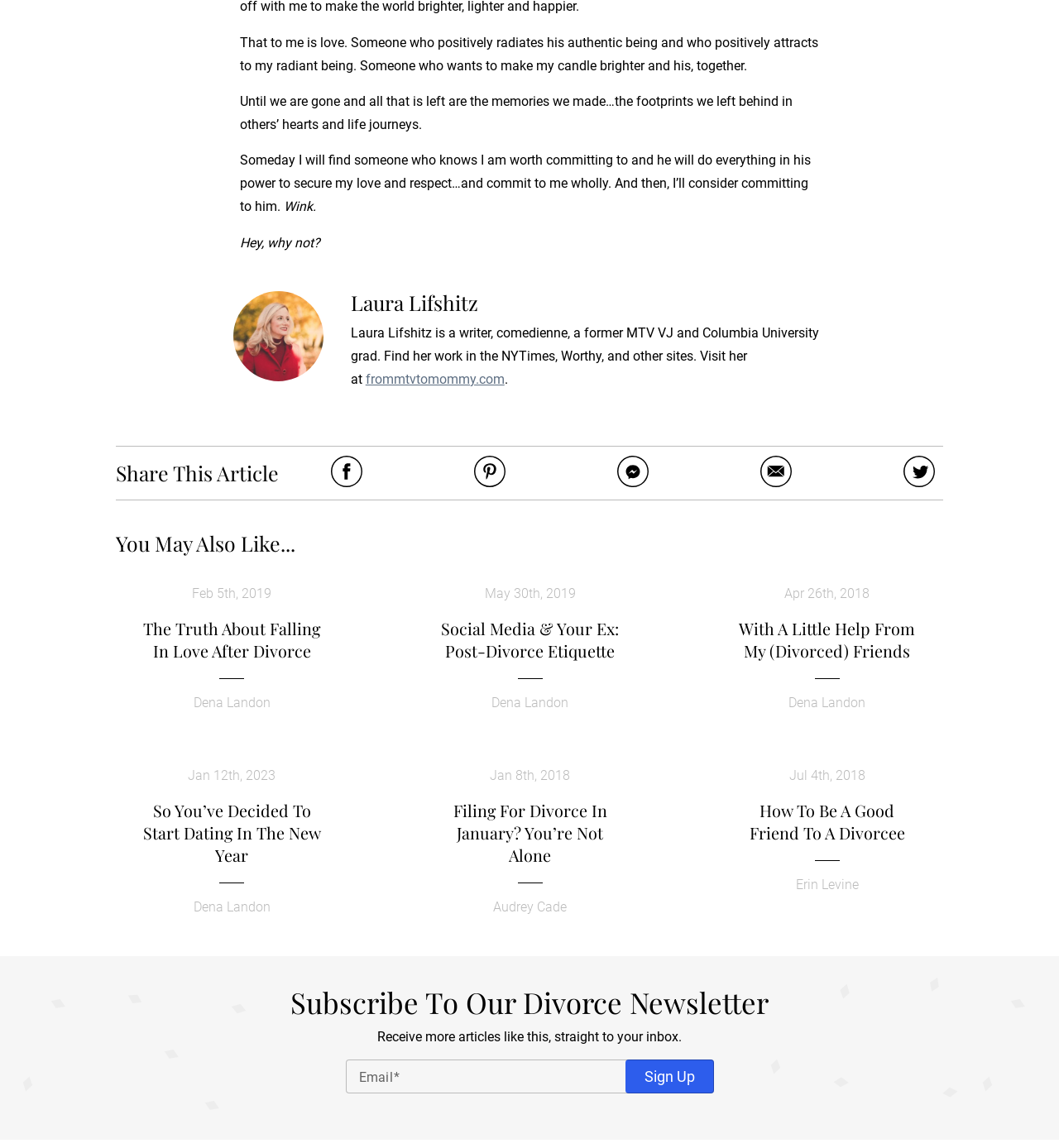Consider the image and give a detailed and elaborate answer to the question: 
What is the author's name?

The author's name is mentioned in the text 'Laura Lifshitz is a writer, comedienne, a former MTV VJ and Columbia University grad.' which is located below the image of Laura Lifshitz.